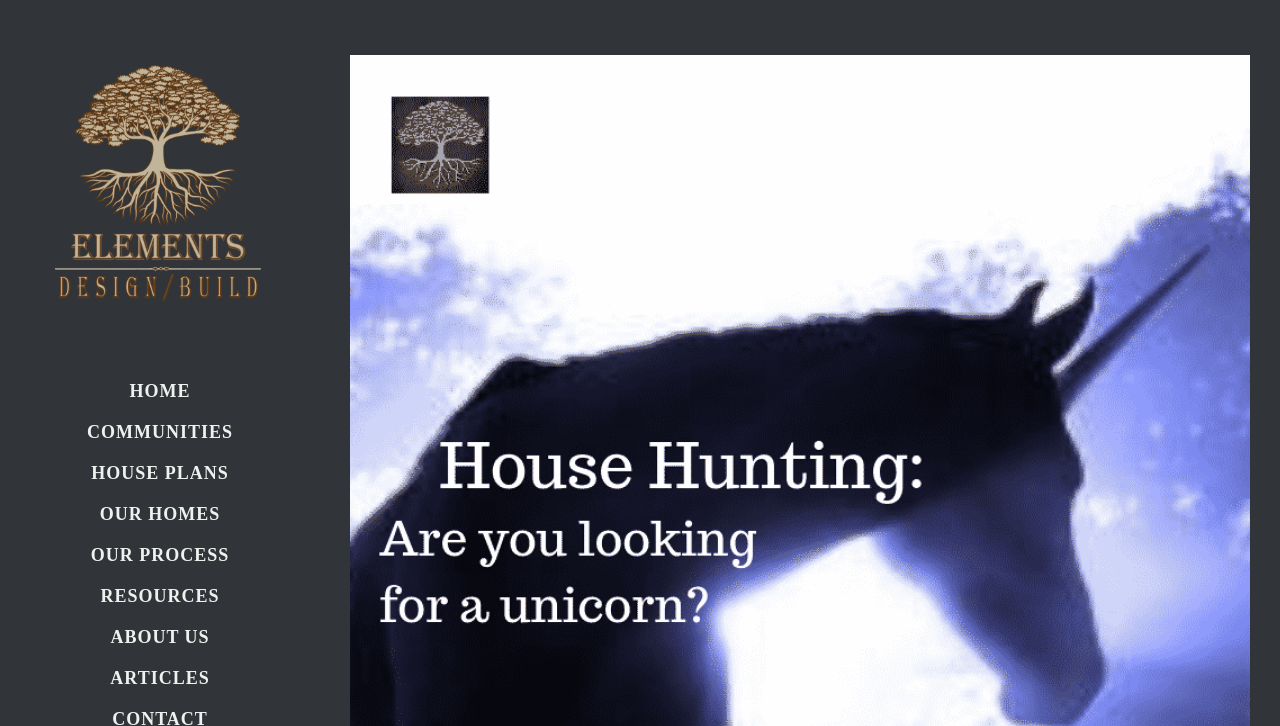Generate a comprehensive description of the webpage.

The webpage appears to be a real estate website, specifically focused on house hunting and design building. At the top left corner, there is a logo of "Elements Design Build" which is also a clickable link. Below the logo, there is a horizontal navigation menu with 8 links: "HOME", "COMMUNITIES", "HOUSE PLANS", "OUR HOMES", "OUR PROCESS", "RESOURCES", "ABOUT US", and "ARTICLES". These links are evenly spaced and aligned to the left side of the page.

On the right side of the logo, there is a small text "View Larger Image" which is not a part of the navigation menu. The main content of the webpage is not explicitly described in the accessibility tree, but the meta description suggests that the webpage is discussing the frustration of house hunting and the possibility of searching for a non-existent perfect home.